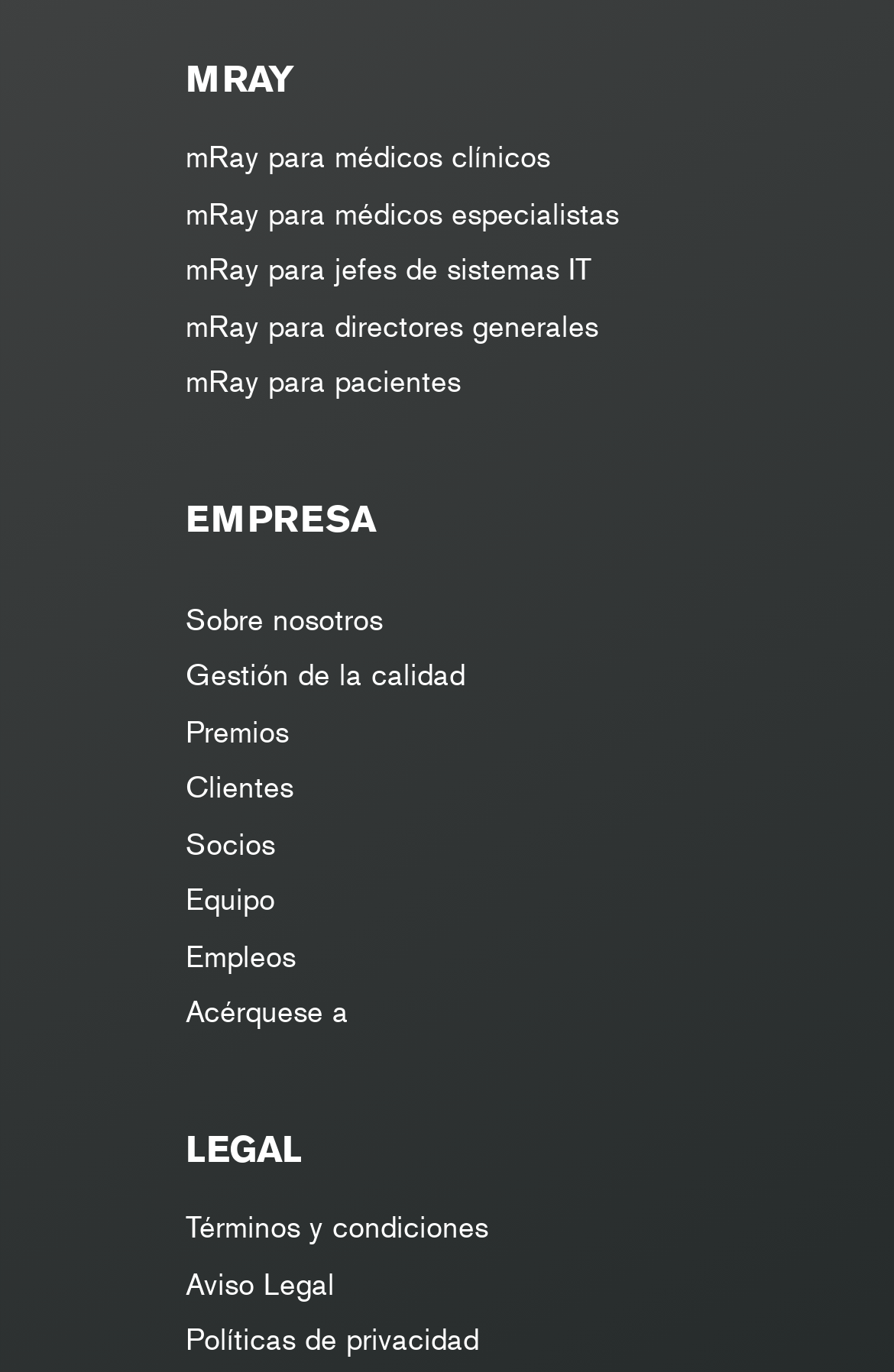Determine the bounding box coordinates of the UI element described below. Use the format (top-left x, top-left y, bottom-right x, bottom-right y) with floating point numbers between 0 and 1: Políticas de privacidad

[0.208, 0.96, 0.962, 0.993]